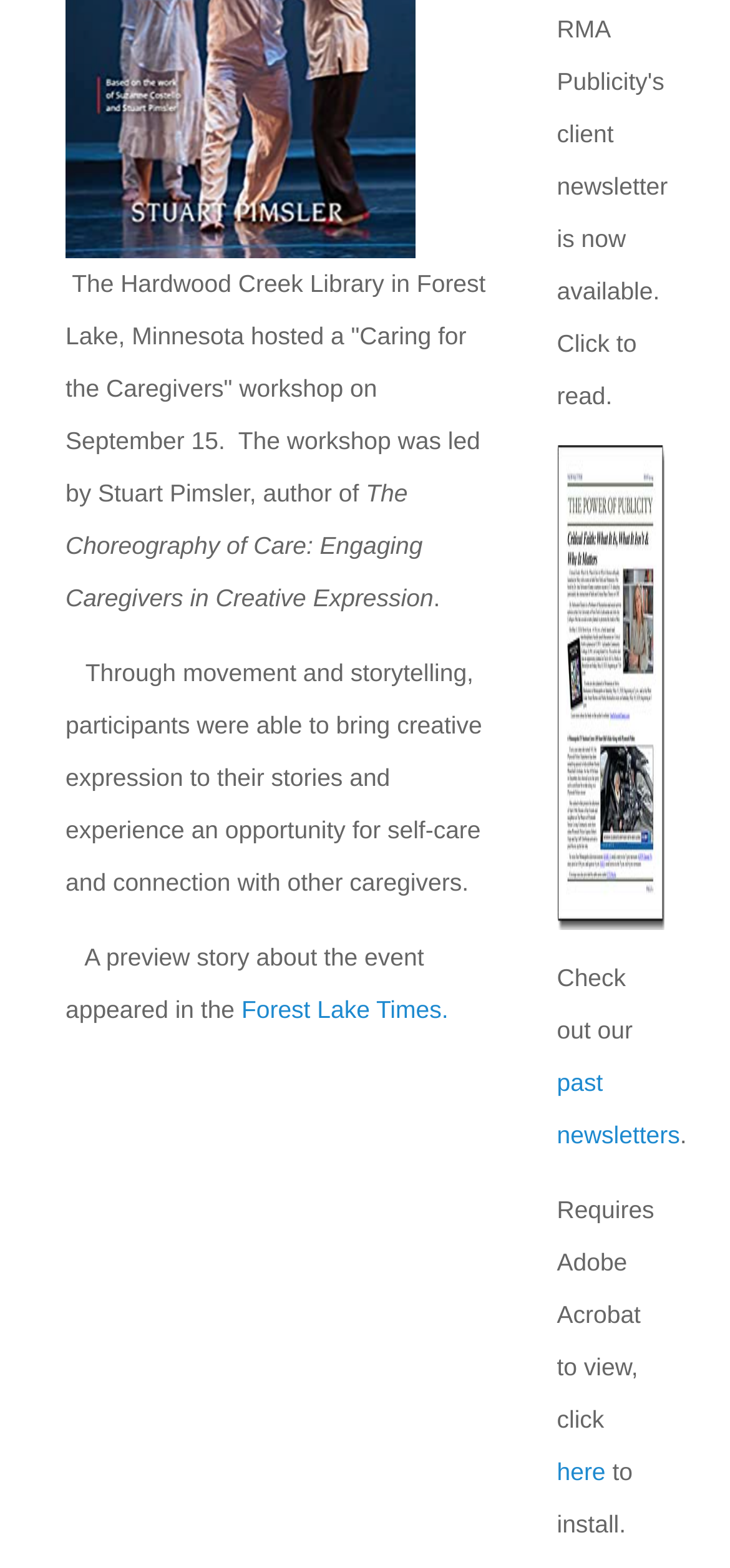Answer the following query with a single word or phrase:
What is the purpose of the event?

Self-care and connection